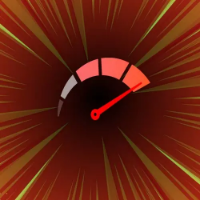What is the theme associated with this illustration?
Based on the image, answer the question in a detailed manner.

This illustration is likely associated with the theme of web app performance, particularly in relation to the 'Core Web Vitals', which assess various metrics critical for user experience on the web.